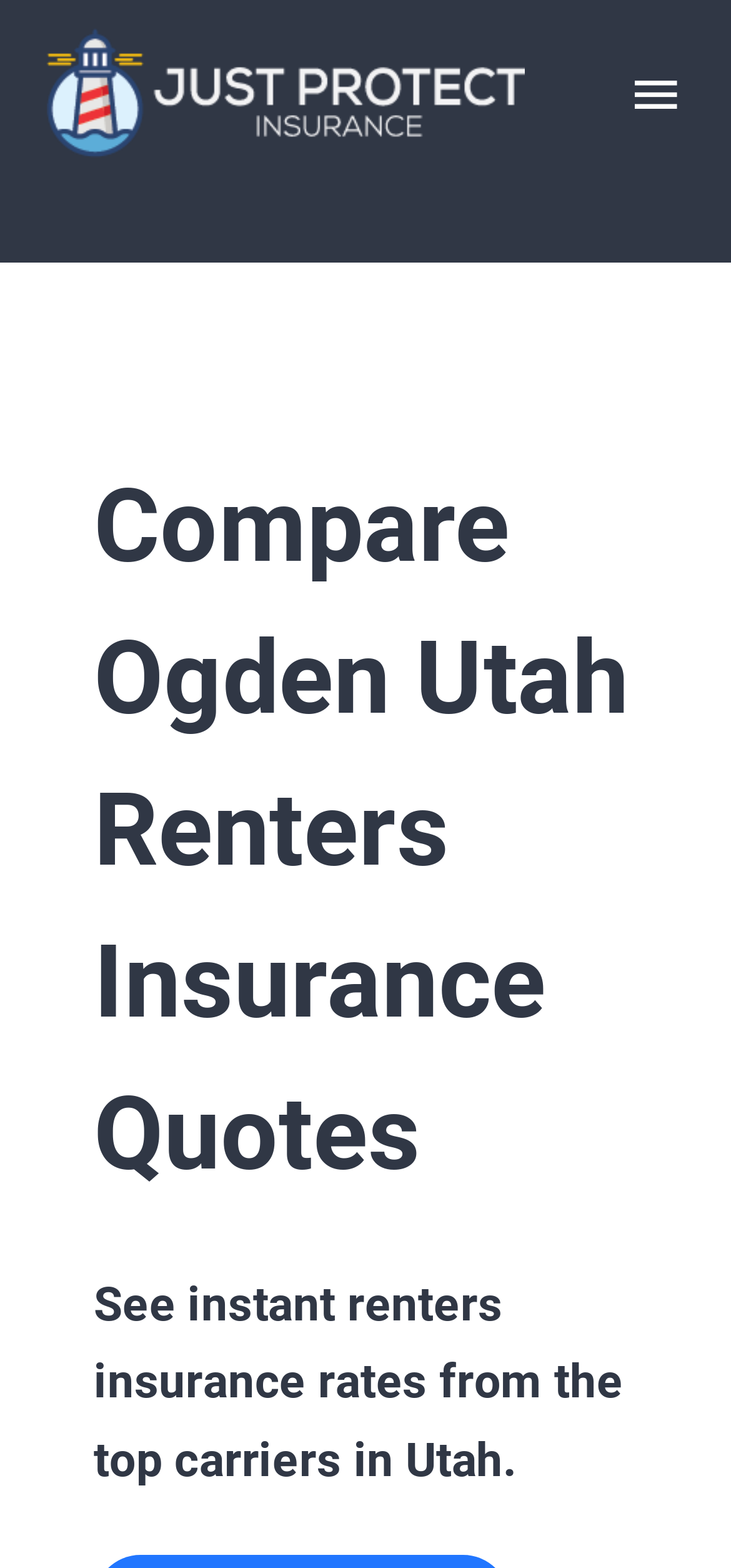Determine the bounding box coordinates for the clickable element required to fulfill the instruction: "Share the article". Provide the coordinates as four float numbers between 0 and 1, i.e., [left, top, right, bottom].

None